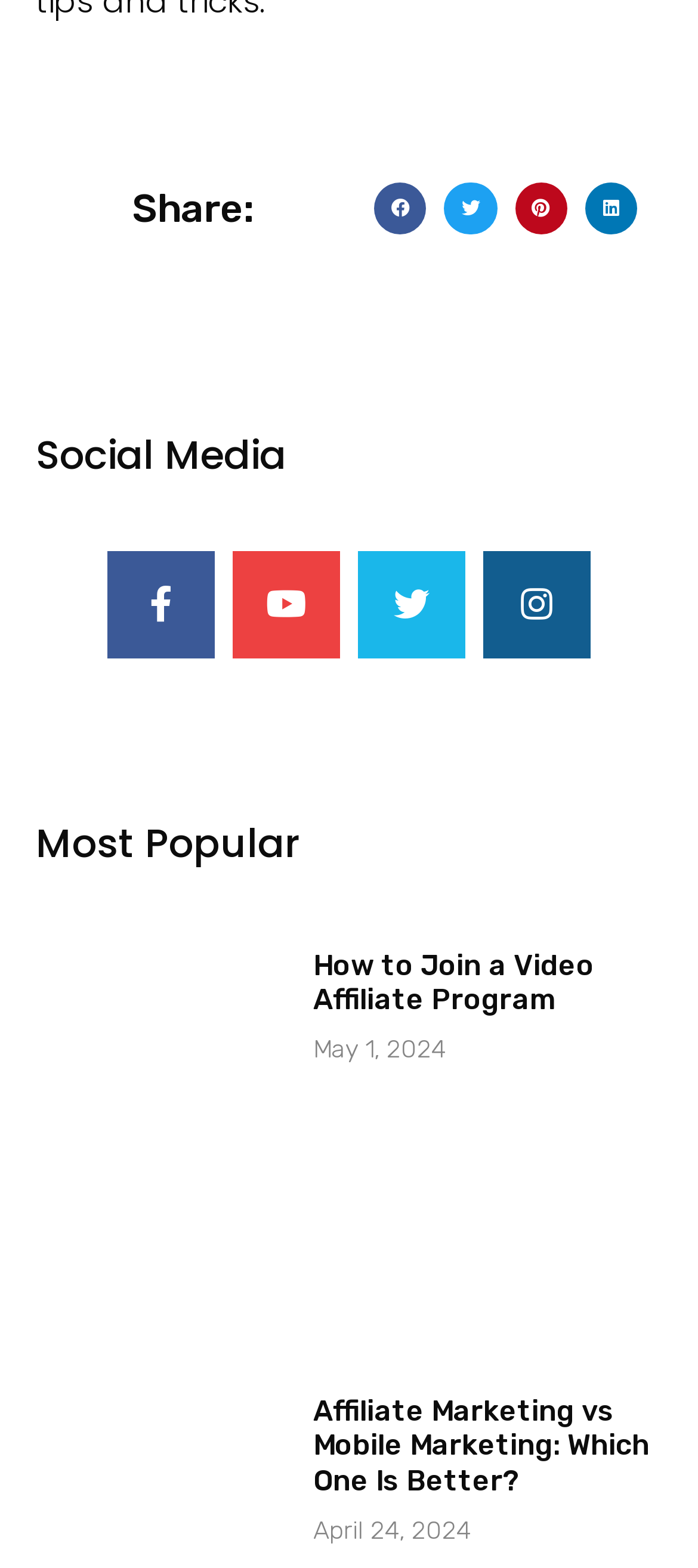Using the information in the image, give a comprehensive answer to the question: 
What is the category of the articles listed?

I analyzed the titles of the articles and found that they are related to affiliate marketing, which suggests that the category of the articles listed is affiliate marketing.